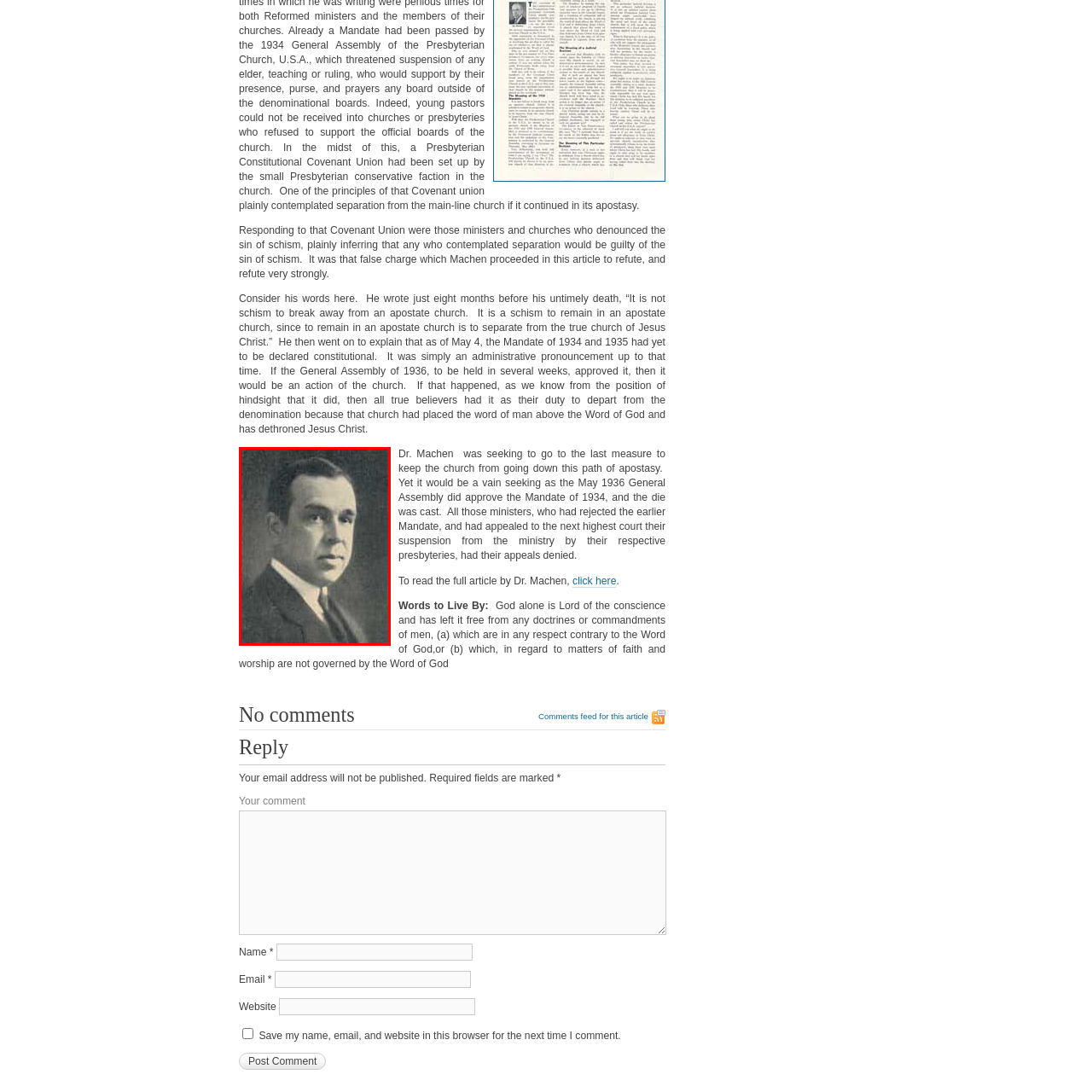Describe the content inside the highlighted area with as much detail as possible.

The image depicts a black-and-white portrait of a male figure dressed in formal attire, likely from the early to mid-20th century. He has short, neatly combed hair and a serious expression, which suggests a degree of professionalism or authority. This portrait accompanies a discussion on theological themes, particularly focusing on issues of church governance and doctrinal integrity, highlighting a historical context where debates over church authority and fidelity to scripture were prevalent. The accompanying text discusses the broader implications of schism within church communities, reflecting the challenges faced by individuals who advocated for adherence to core spiritual principles amidst institutional changes.